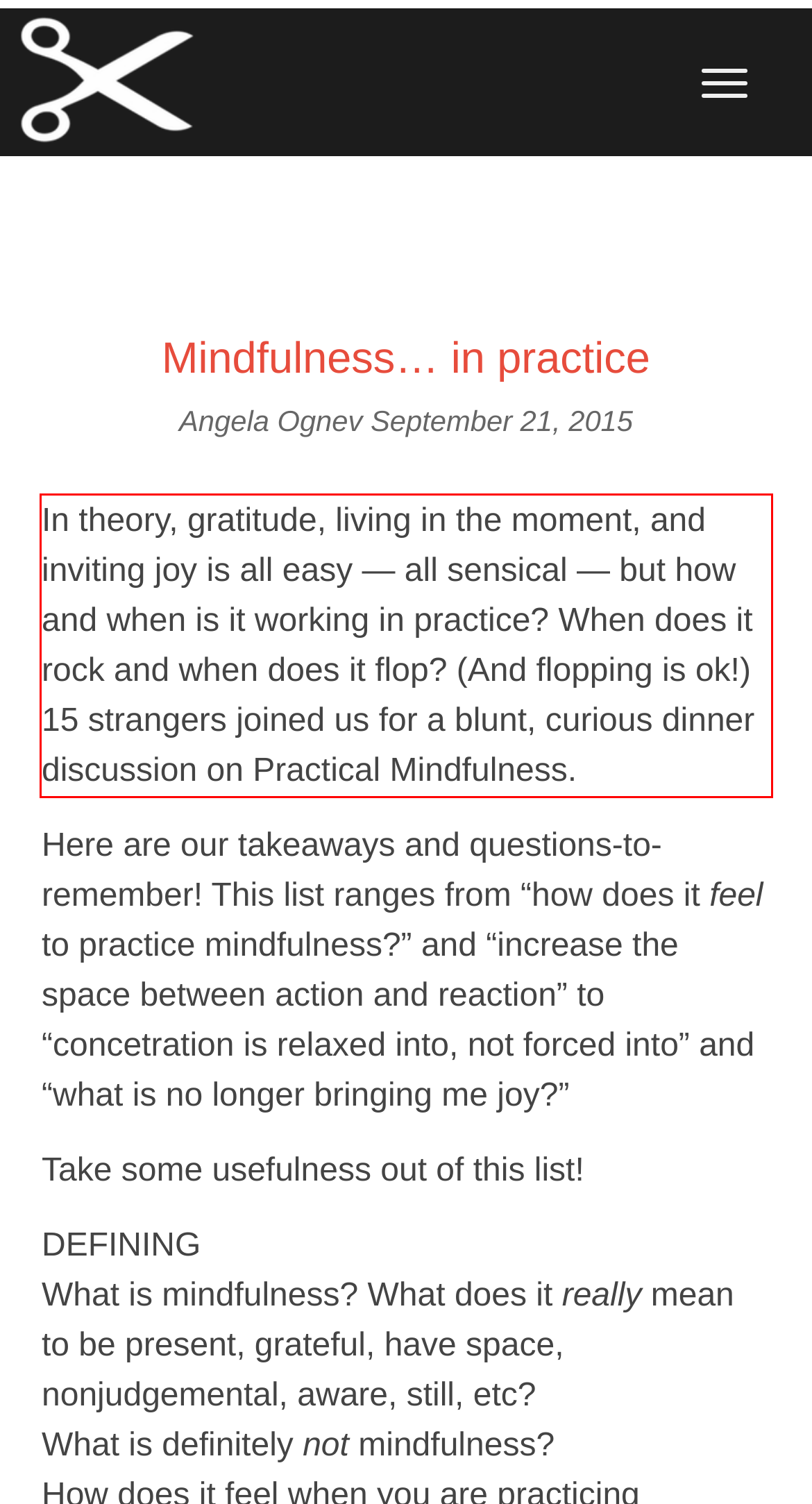From the provided screenshot, extract the text content that is enclosed within the red bounding box.

In theory, gratitude, living in the moment, and inviting joy is all easy — all sensical — but how and when is it working in practice? When does it rock and when does it flop? (And flopping is ok!) 15 strangers joined us for a blunt, curious dinner discussion on Practical Mindfulness.